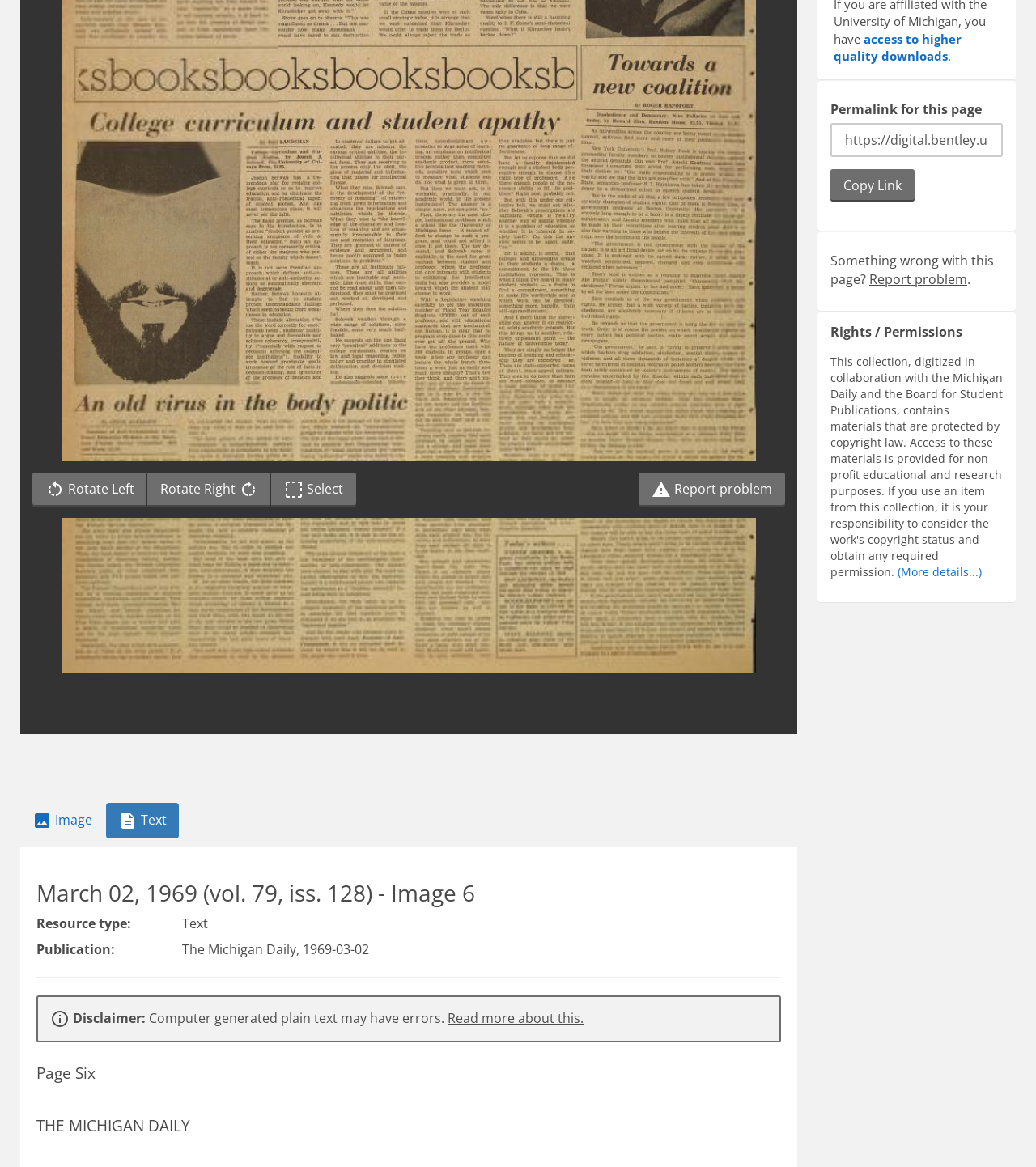Ascertain the bounding box coordinates for the UI element detailed here: "Text". The coordinates should be provided as [left, top, right, bottom] with each value being a float between 0 and 1.

[0.102, 0.688, 0.173, 0.719]